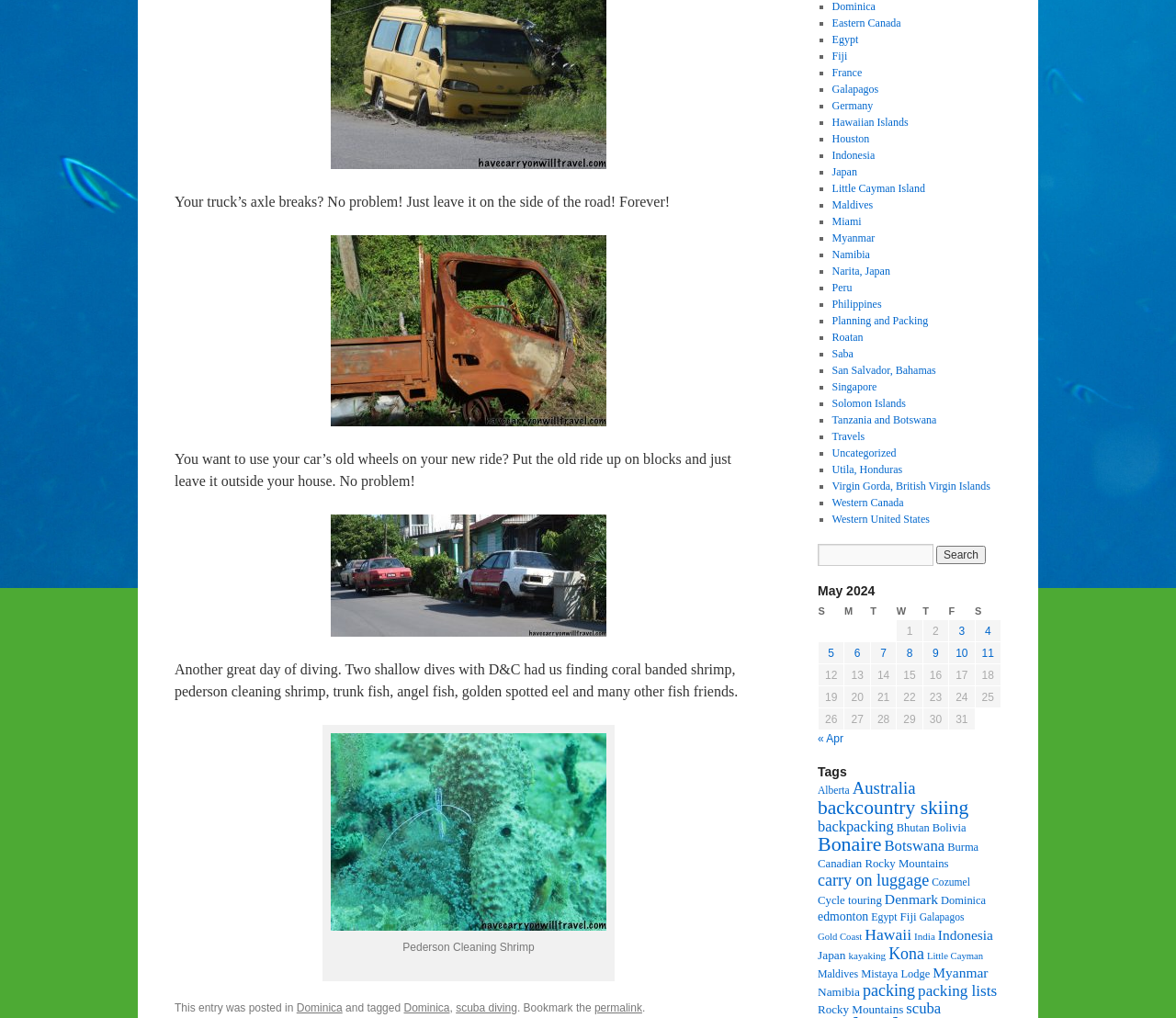Using the description: "backcountry skiing", identify the bounding box of the corresponding UI element in the screenshot.

[0.695, 0.782, 0.824, 0.804]